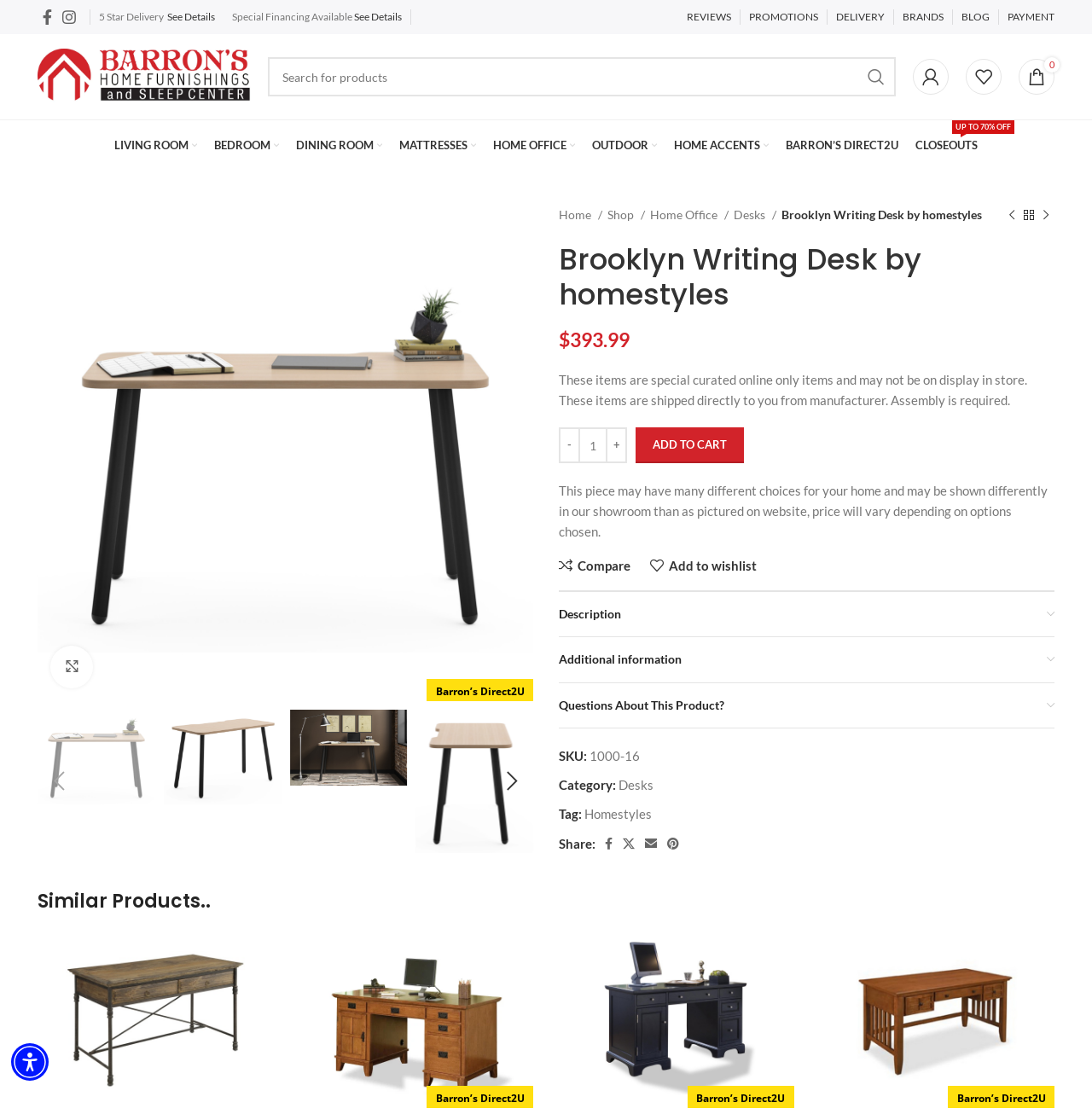Determine the bounding box coordinates of the clickable area required to perform the following instruction: "View product details". The coordinates should be represented as four float numbers between 0 and 1: [left, top, right, bottom].

[0.153, 0.009, 0.197, 0.021]